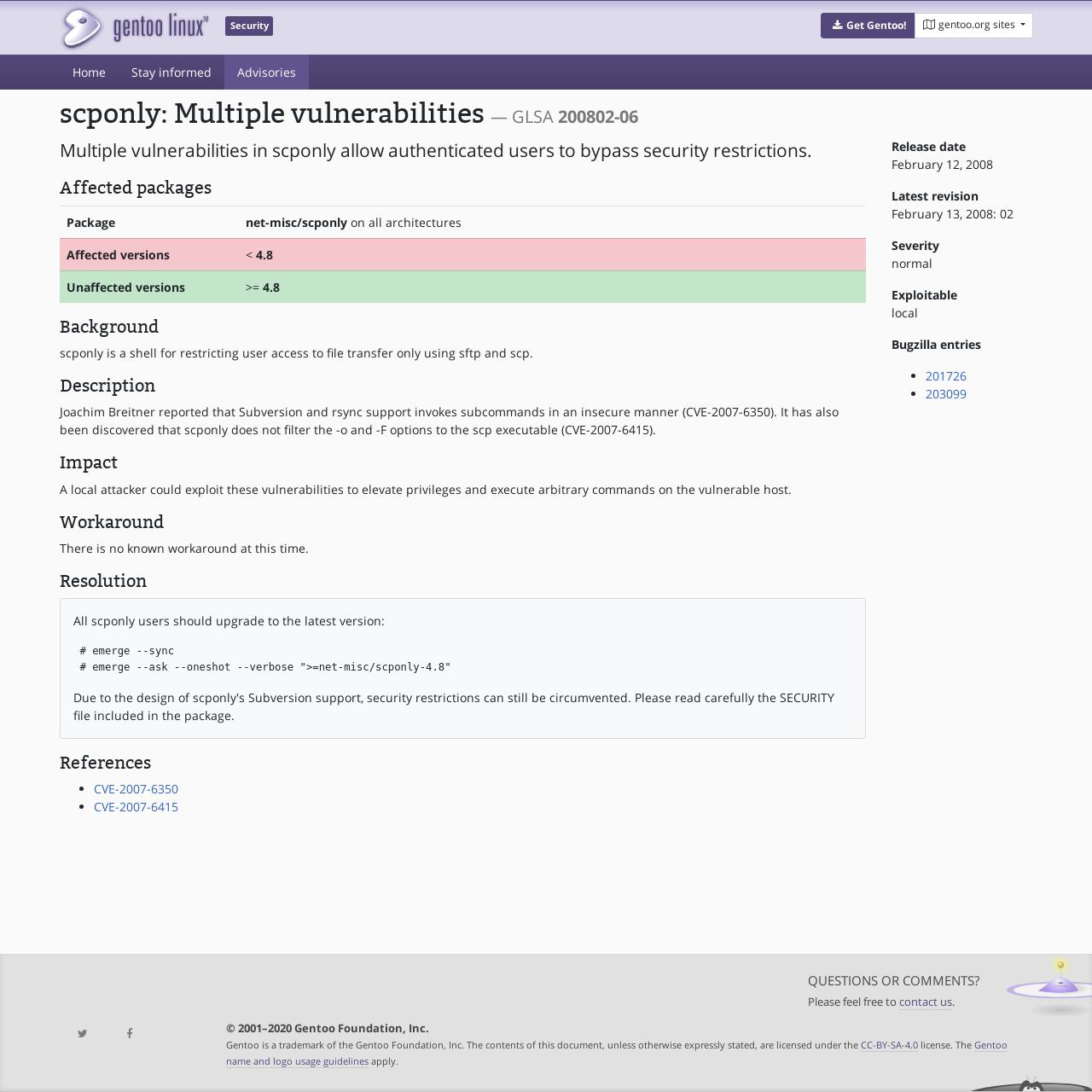Locate the bounding box coordinates of the clickable area to execute the instruction: "Visit the 'Home' page". Provide the coordinates as four float numbers between 0 and 1, represented as [left, top, right, bottom].

[0.055, 0.05, 0.109, 0.082]